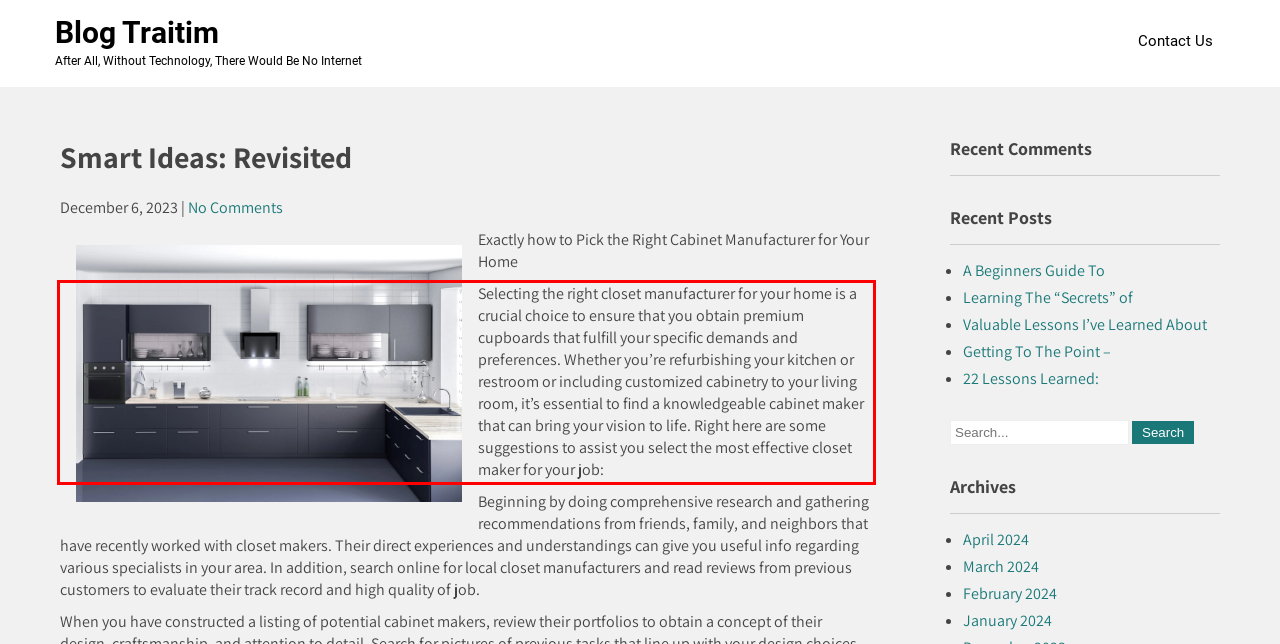With the provided screenshot of a webpage, locate the red bounding box and perform OCR to extract the text content inside it.

Selecting the right closet manufacturer for your home is a crucial choice to ensure that you obtain premium cupboards that fulfill your specific demands and preferences. Whether you’re refurbishing your kitchen or restroom or including customized cabinetry to your living room, it’s essential to find a knowledgeable cabinet maker that can bring your vision to life. Right here are some suggestions to assist you select the most effective closet maker for your job: